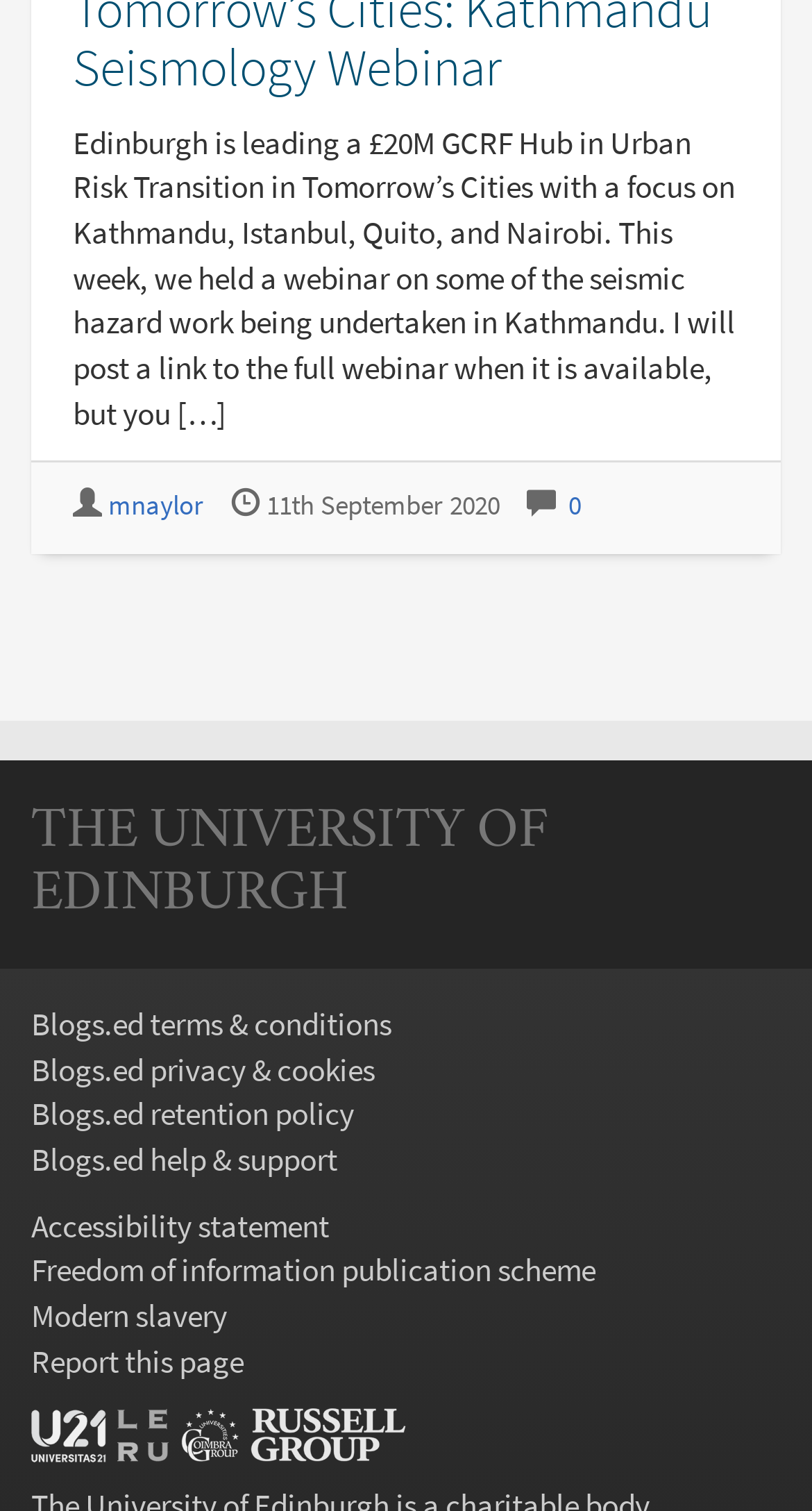Please locate the bounding box coordinates of the region I need to click to follow this instruction: "View the author's profile".

[0.133, 0.322, 0.251, 0.346]